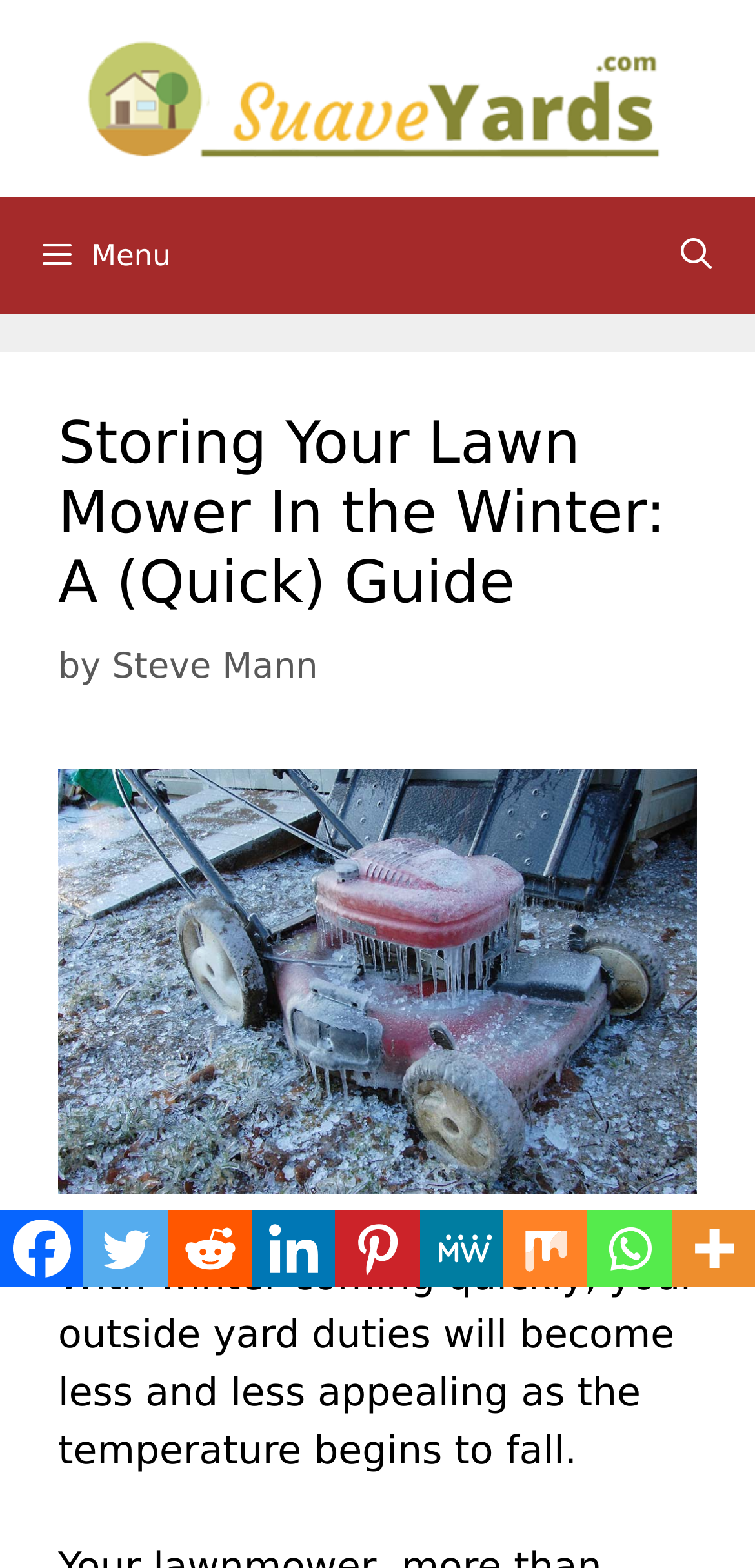Please specify the bounding box coordinates of the clickable region necessary for completing the following instruction: "Share on Facebook". The coordinates must consist of four float numbers between 0 and 1, i.e., [left, top, right, bottom].

[0.0, 0.772, 0.111, 0.821]